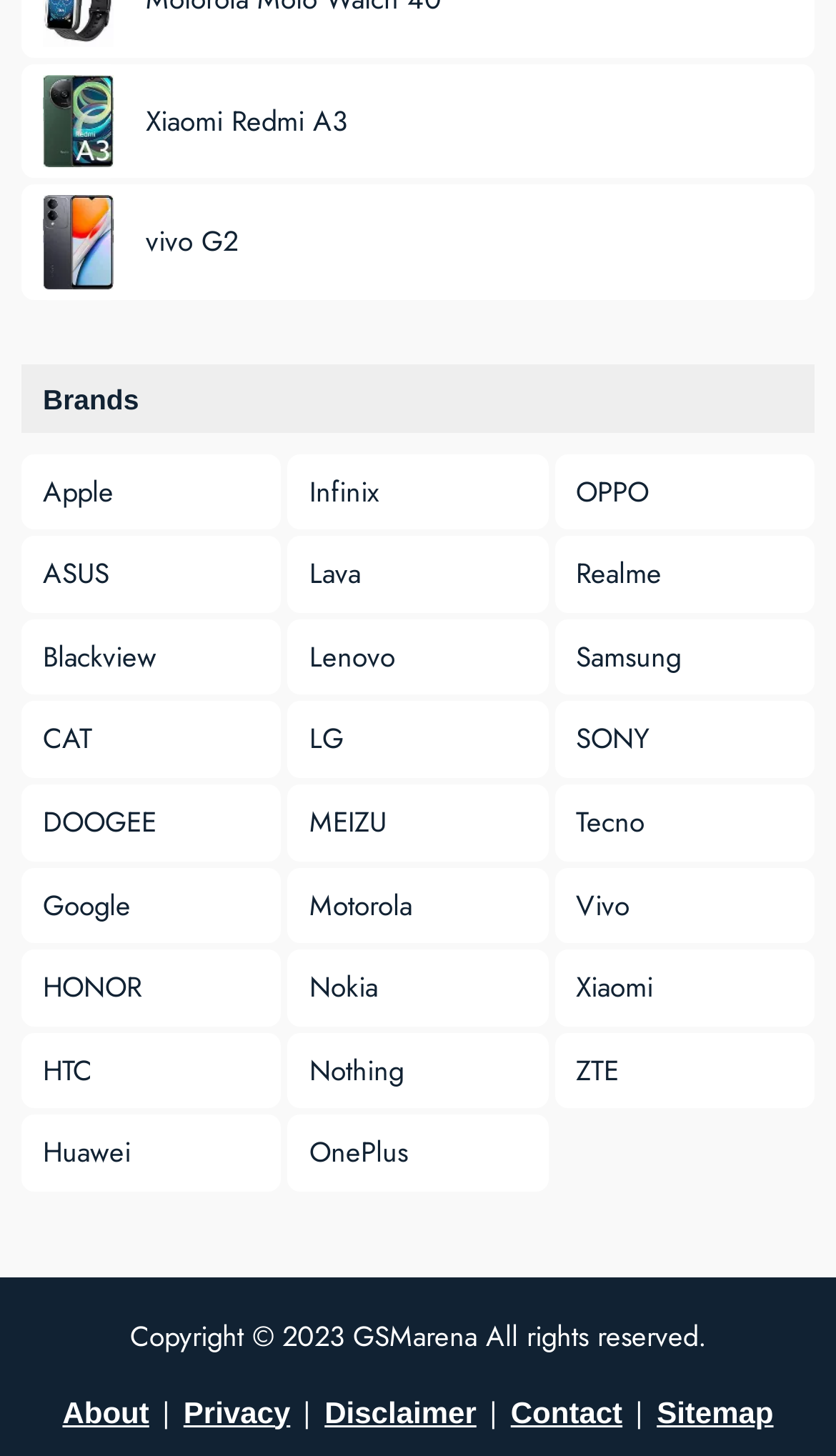Specify the bounding box coordinates for the region that must be clicked to perform the given instruction: "Click on Xiaomi Redmi A3".

[0.026, 0.044, 0.974, 0.123]